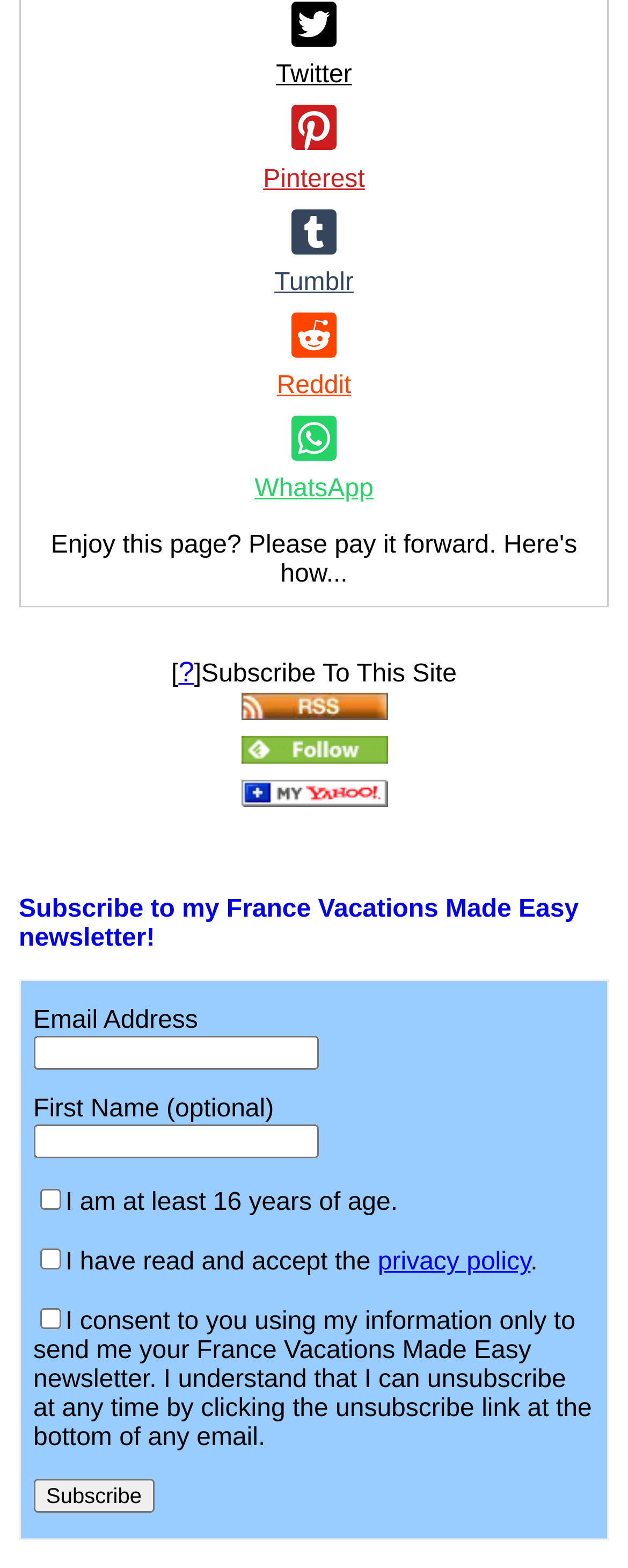Determine the bounding box coordinates for the clickable element to execute this instruction: "check out the CTV News 2017 article". Provide the coordinates as four float numbers between 0 and 1, i.e., [left, top, right, bottom].

None